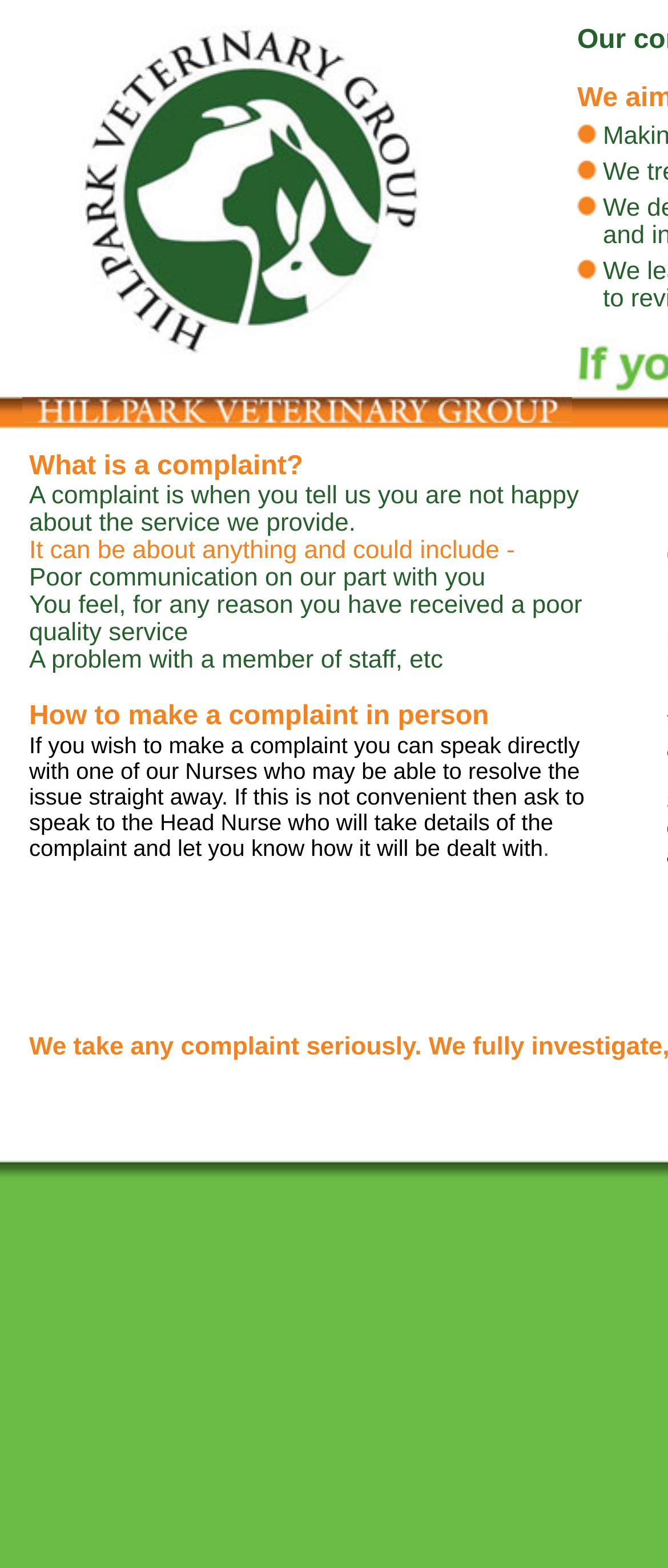How can I make a complaint in person?
Refer to the image and give a detailed answer to the question.

According to the text in the LayoutTableCell at coordinates [0.033, 0.286, 0.887, 0.645], if you wish to make a complaint, you can speak directly with one of the Nurses who may be able to resolve the issue straight away, or ask to speak to the Head Nurse who will take details of the complaint and let you know how it will be dealt with.